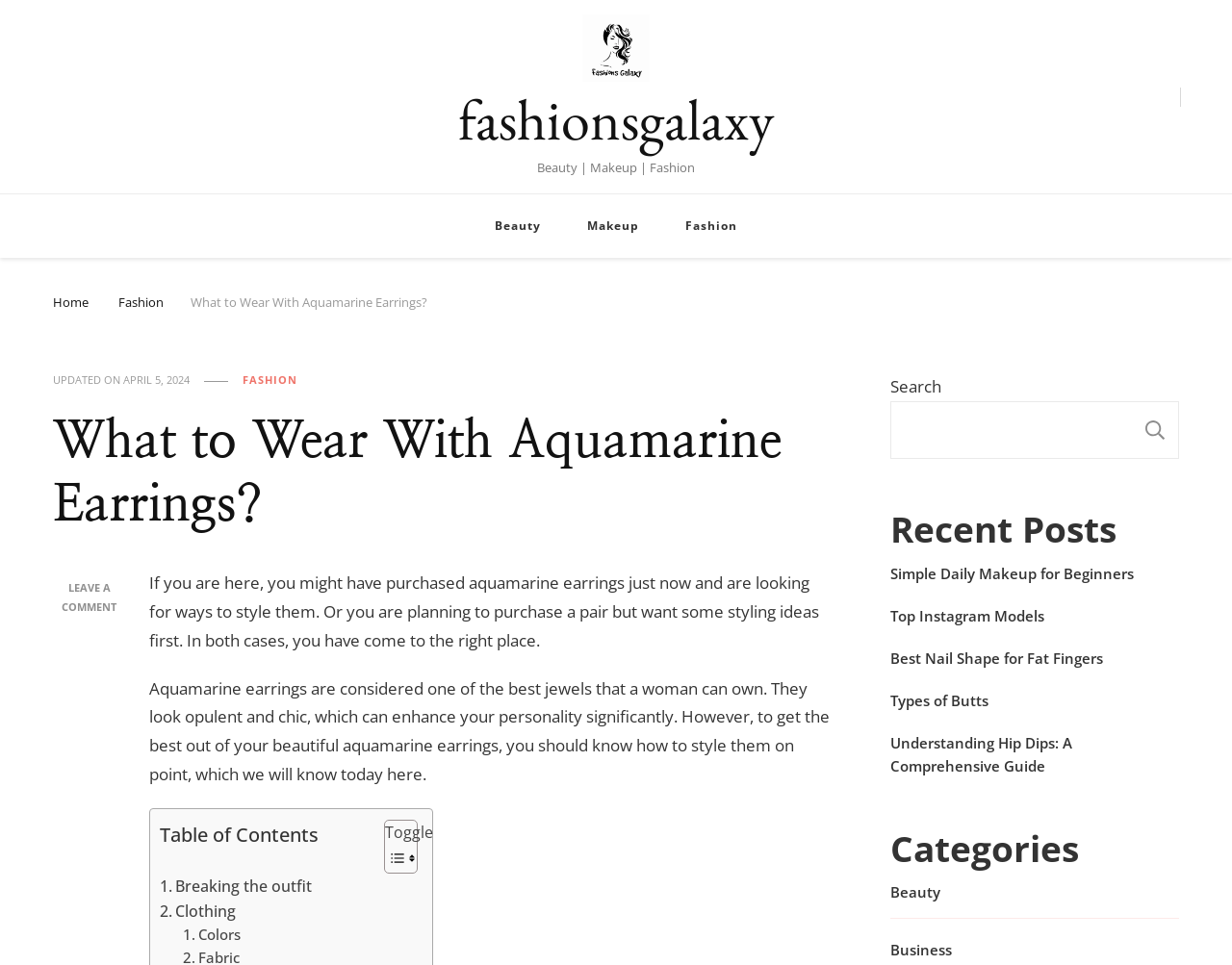Describe all significant elements and features of the webpage.

This webpage is about fashion, specifically discussing what to wear with aquamarine earrings. At the top, there is a logo and a navigation menu with links to "Home", "Fashion", and other categories. Below the navigation menu, there is a header section with a title "What to Wear With Aquamarine Earrings?" and a subtitle indicating the date of the post.

The main content of the webpage is divided into sections. The first section introduces the topic, explaining that aquamarine earrings are a great accessory for women and can enhance their personality. The text also mentions that the webpage will provide styling ideas for these earrings.

Below the introduction, there is a table of contents with links to different sections of the article, including "Breaking the outfit", "Clothing", and "Colors". The article then provides detailed information on how to style aquamarine earrings, with multiple paragraphs of text.

On the right side of the webpage, there is a search bar with a search button. Below the search bar, there are links to recent posts, including "Simple Daily Makeup for Beginners", "Top Instagram Models", and others. Further down, there are links to categories, such as "Beauty" and "Business".

Throughout the webpage, there are several images, including a logo at the top and icons next to some of the links. The overall layout is organized, with clear headings and concise text.